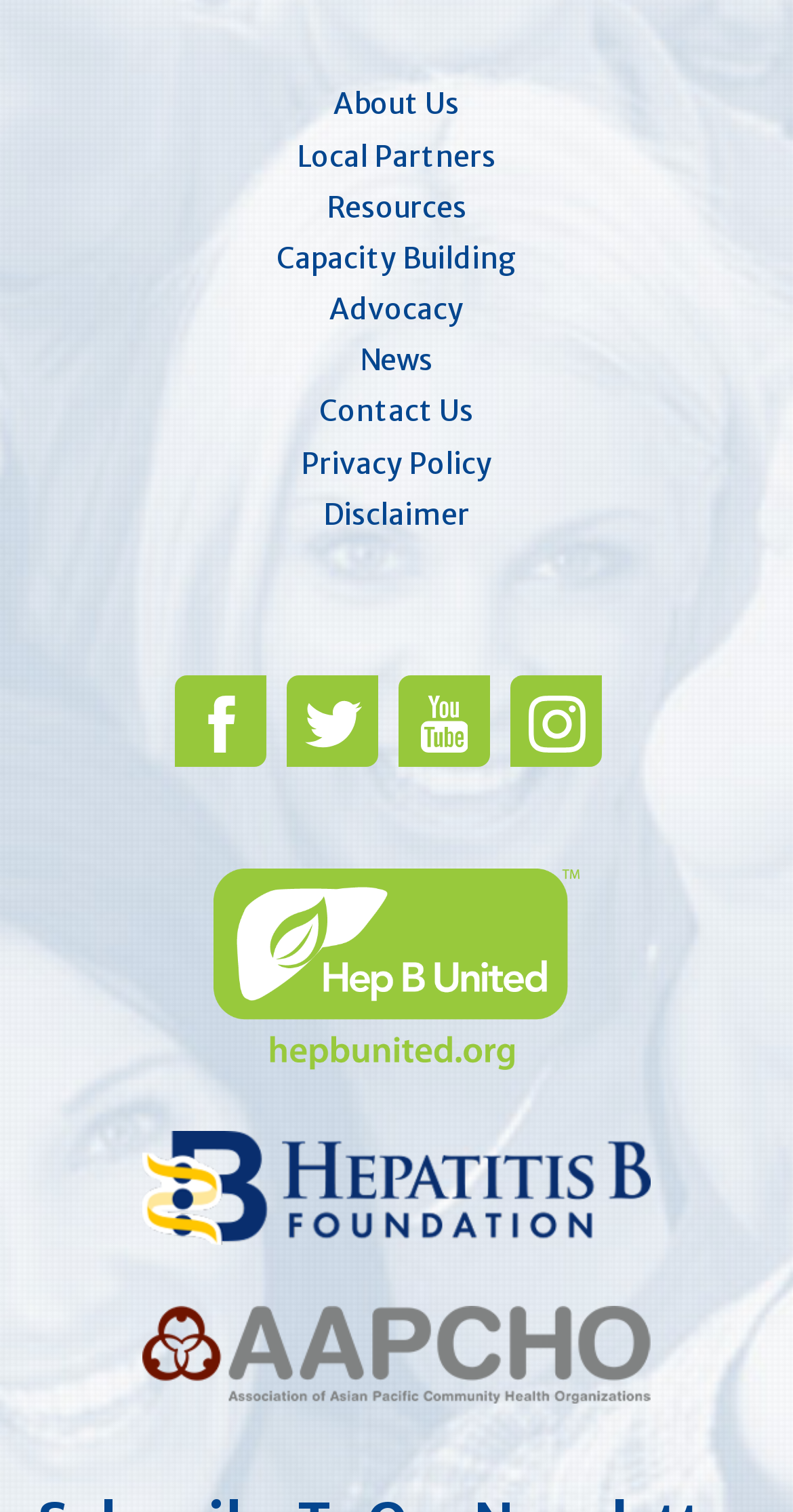Provide a brief response using a word or short phrase to this question:
What is the last link in the bottom section?

Assiciation of Aisian Pacific Community Health Organization